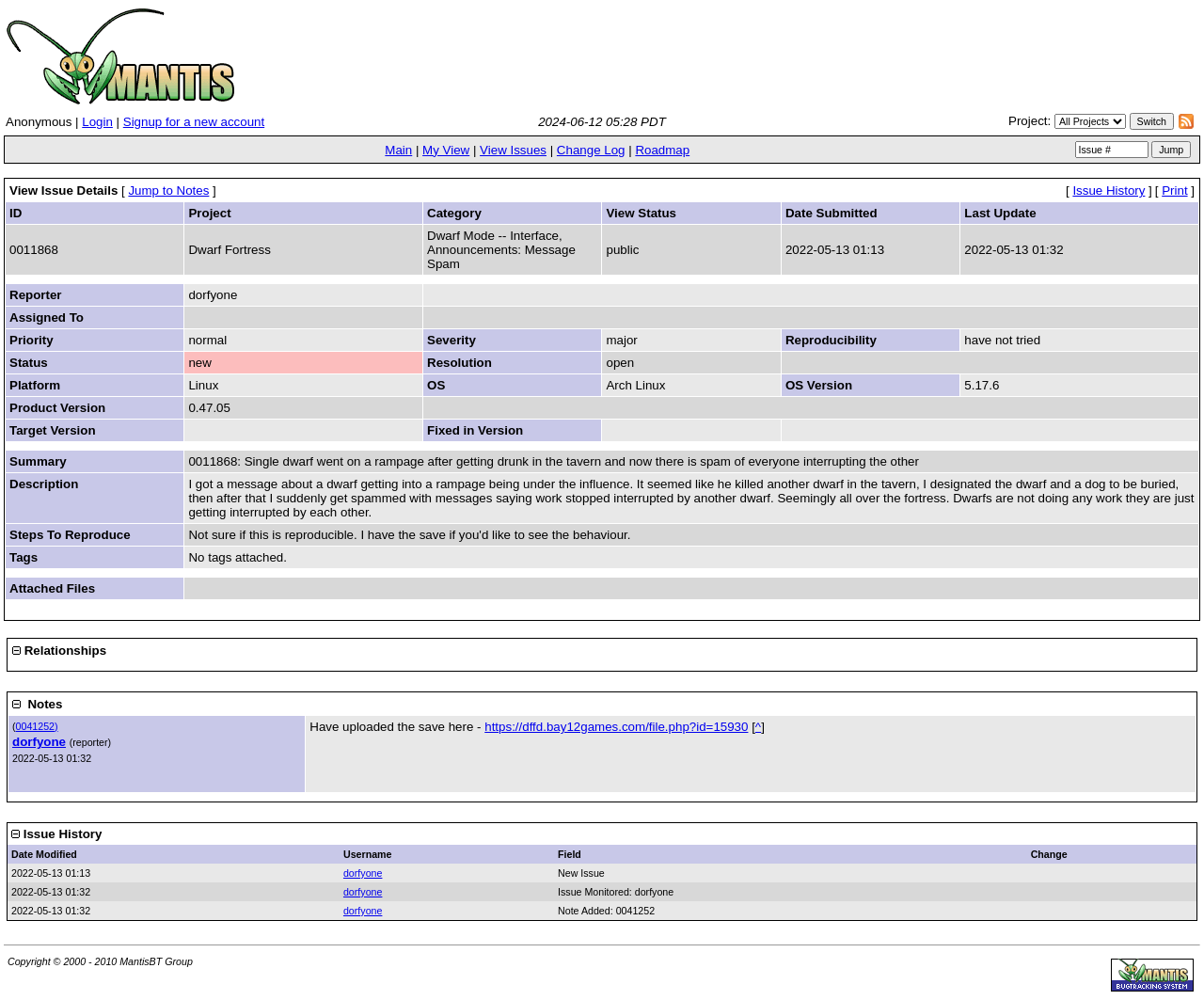Please identify the bounding box coordinates of the clickable area that will allow you to execute the instruction: "Jump to a specific issue".

[0.893, 0.141, 0.954, 0.158]